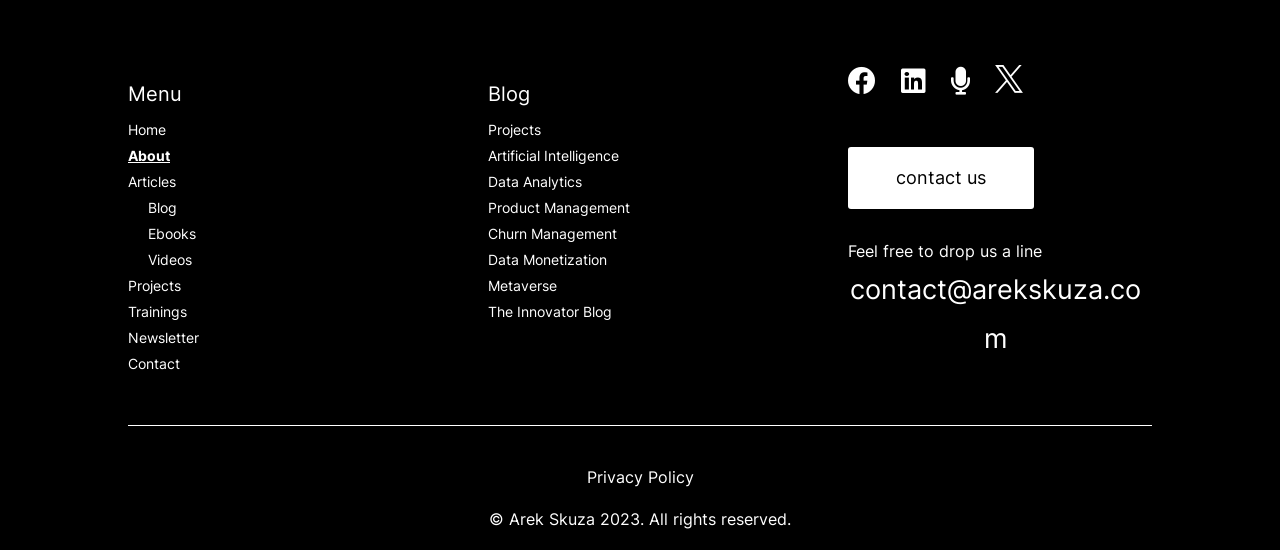What is the copyright year?
Based on the visual content, answer with a single word or a brief phrase.

2023